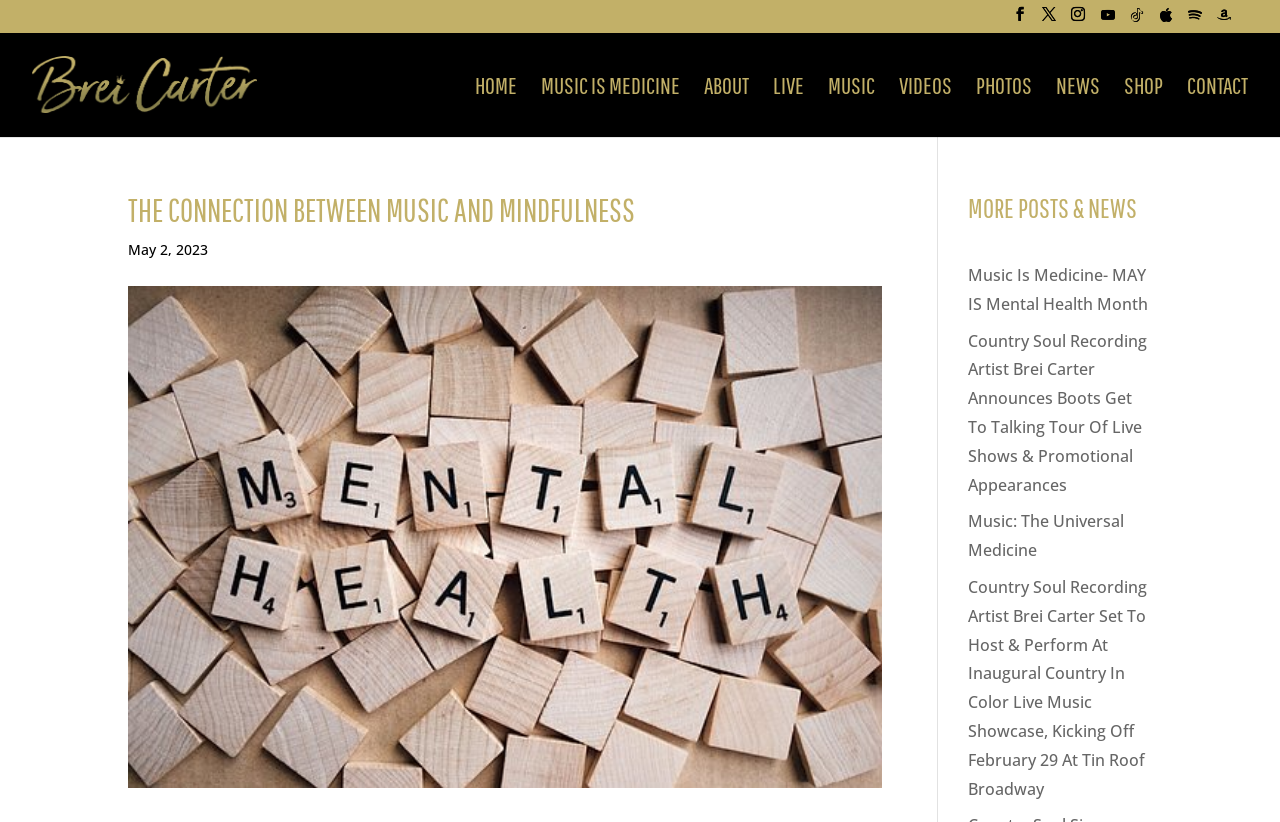Please respond to the question with a concise word or phrase:
What is the name of the author?

Brei Carter